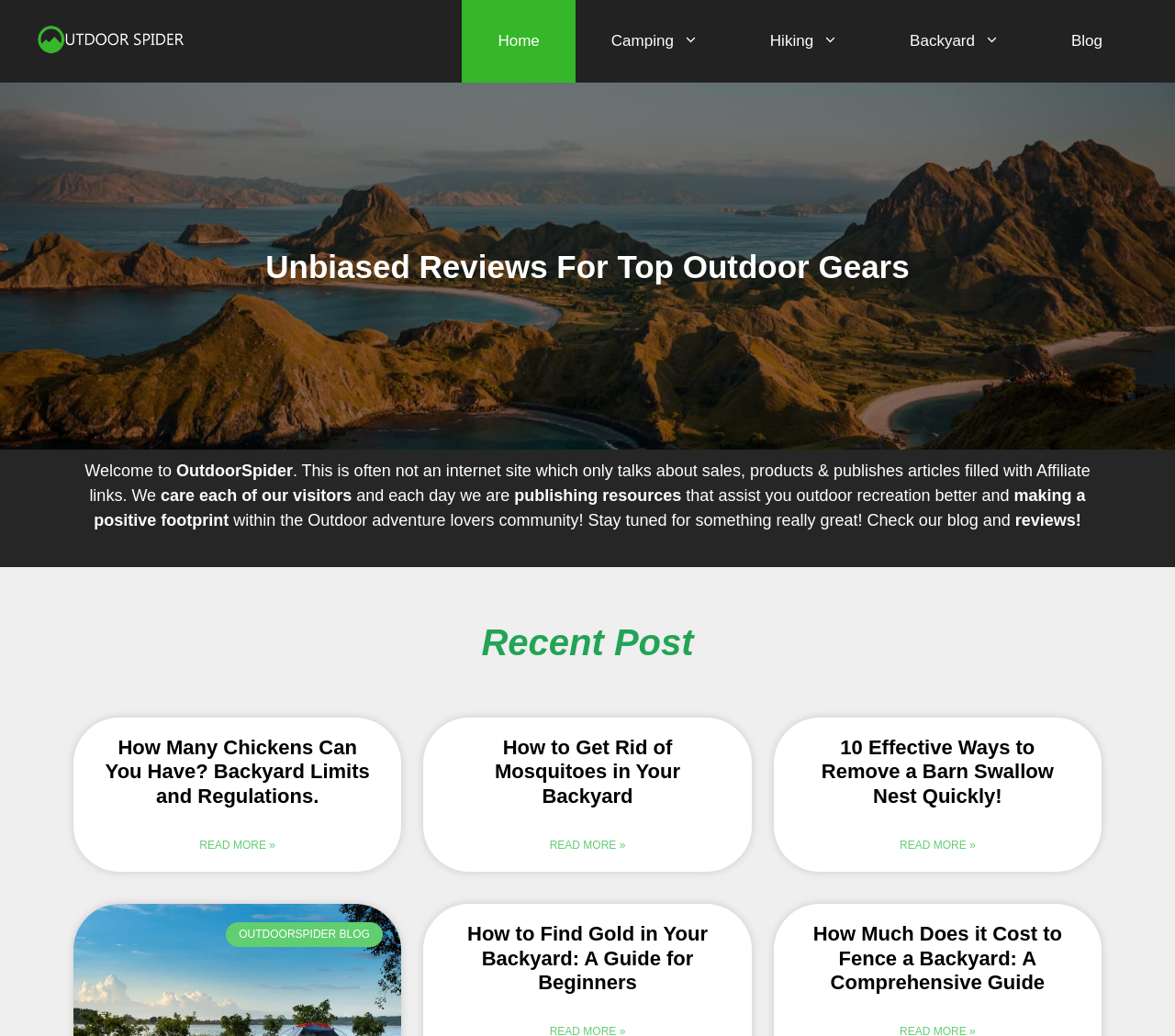Could you indicate the bounding box coordinates of the region to click in order to complete this instruction: "Read more about 'How Many Chickens Can You Have? Backyard Limits and Regulations.'".

[0.17, 0.808, 0.234, 0.824]